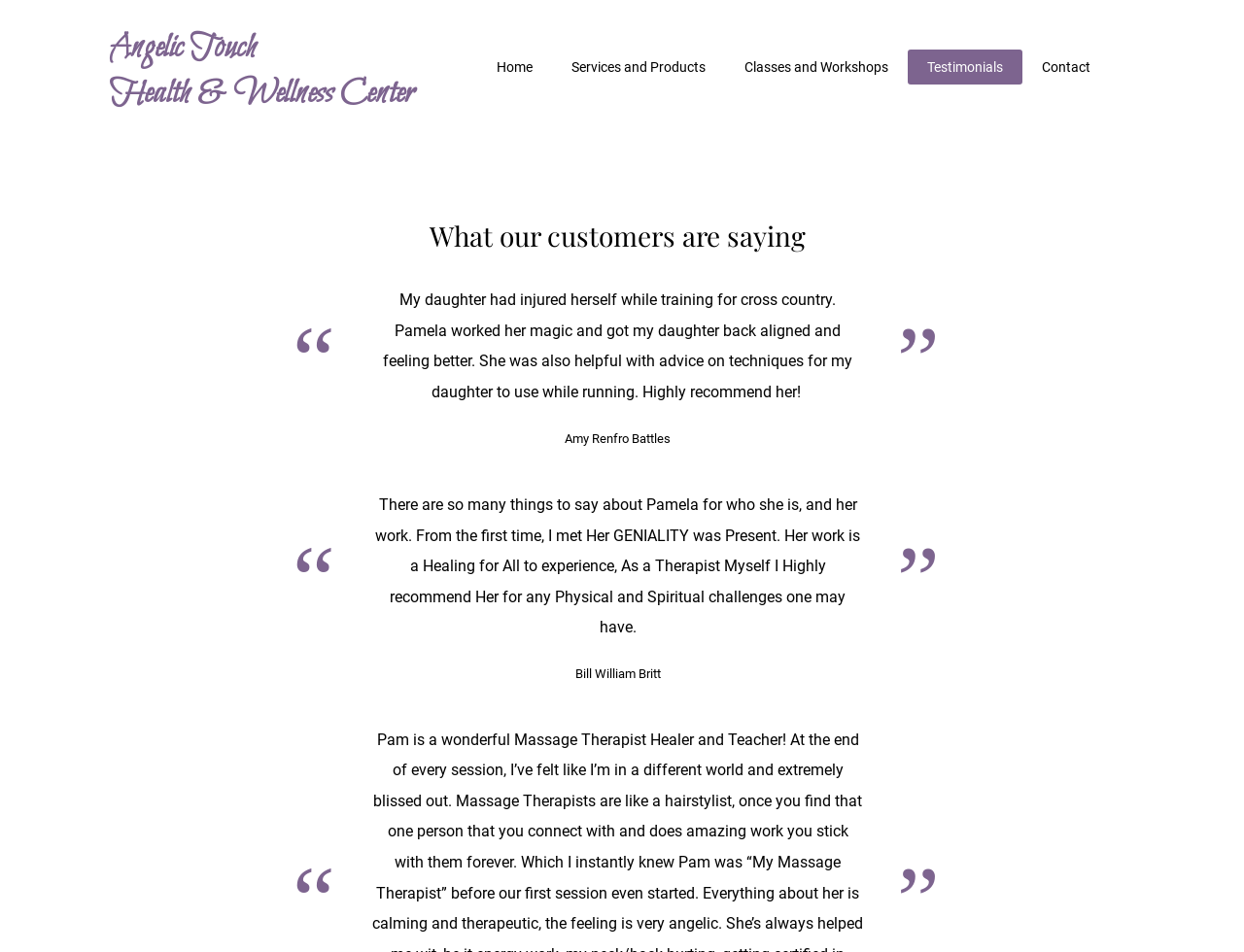What is the topic of the webpage?
Please provide a comprehensive answer based on the details in the screenshot.

I inferred the topic of the webpage by looking at the heading element with the text 'What our customers are saying' which is located below the navigation menu, and also by observing the presence of multiple StaticText elements containing customer testimonials.